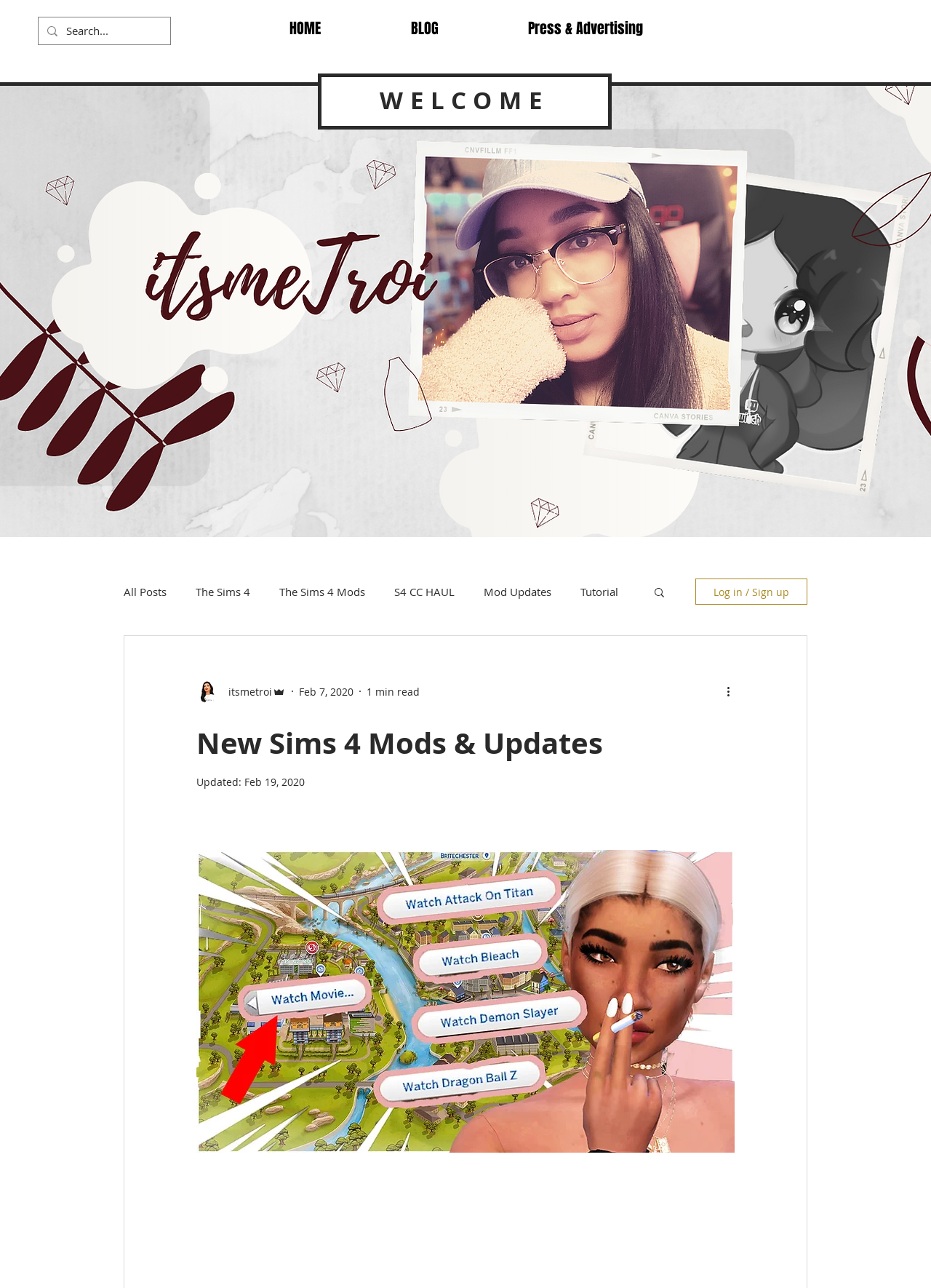Identify the bounding box coordinates of the section to be clicked to complete the task described by the following instruction: "Search for Sims 4 mods". The coordinates should be four float numbers between 0 and 1, formatted as [left, top, right, bottom].

[0.071, 0.014, 0.15, 0.034]